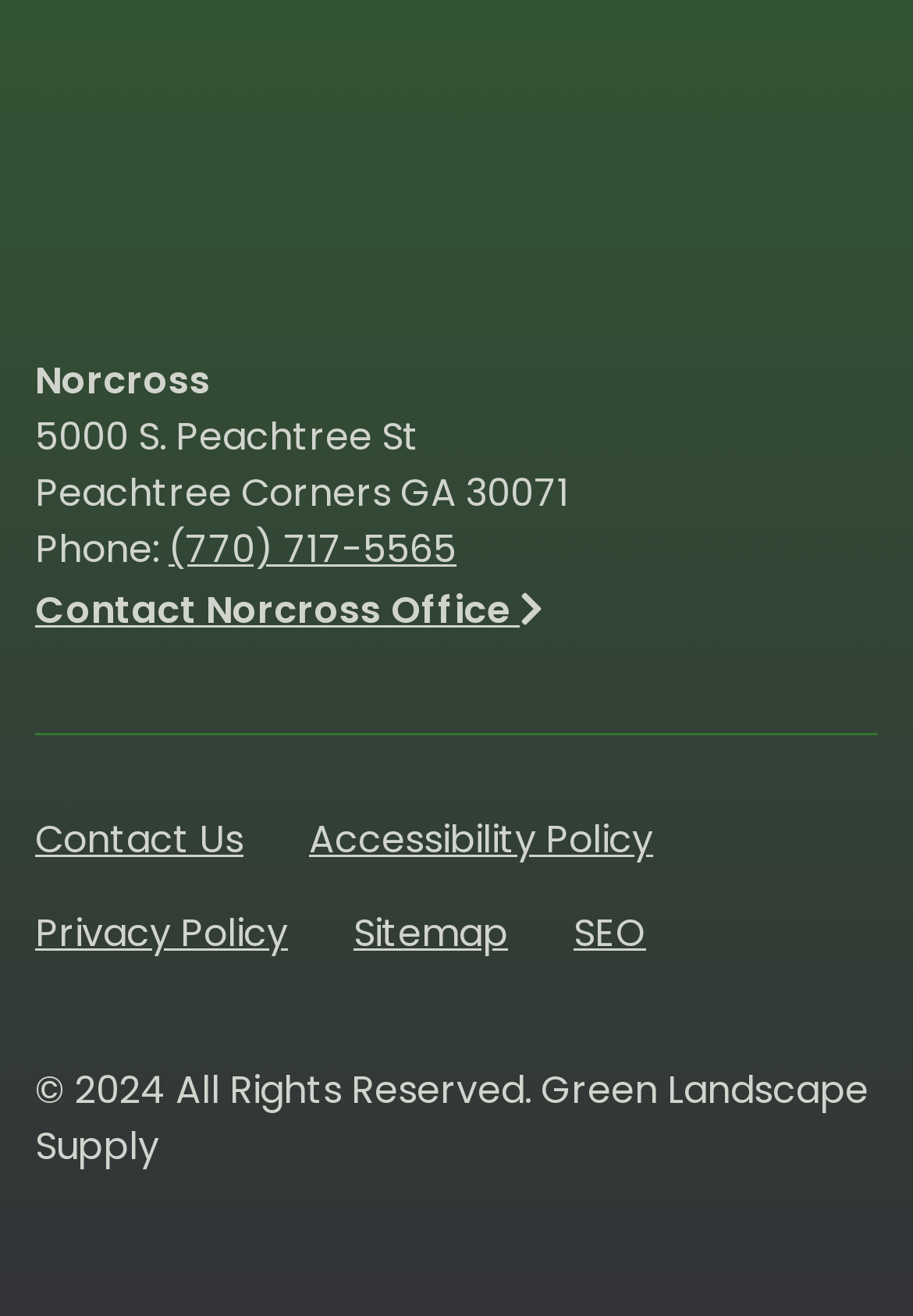Please examine the image and provide a detailed answer to the question: What is the city of Norcross office?

I found the city by looking at the static text element with the text 'Peachtree Corners GA 30071' which is located at coordinates [0.038, 0.355, 0.623, 0.396]. The city is Peachtree Corners.